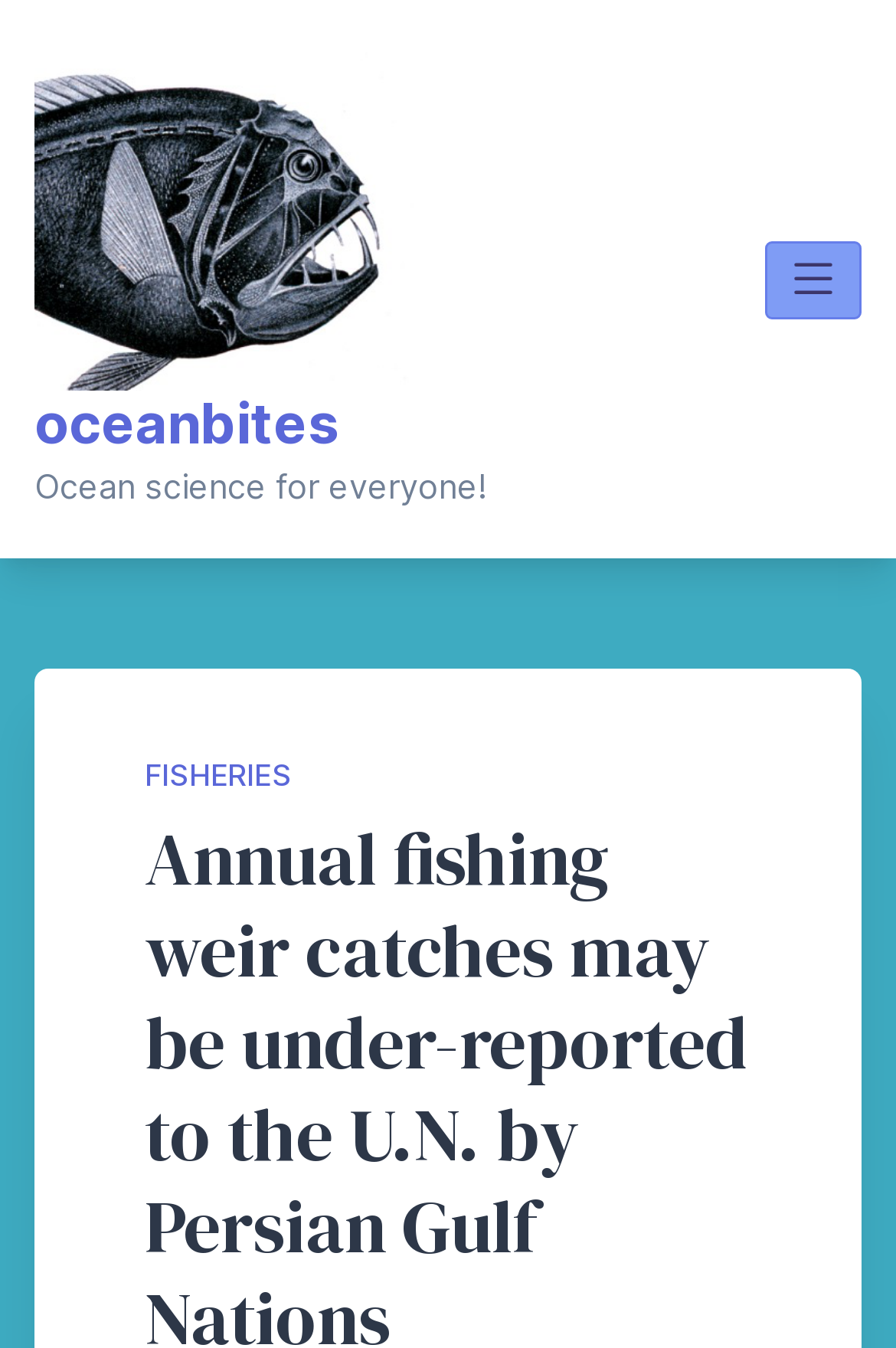Based on the element description "parent_node: oceanbites", predict the bounding box coordinates of the UI element.

[0.038, 0.034, 0.462, 0.29]